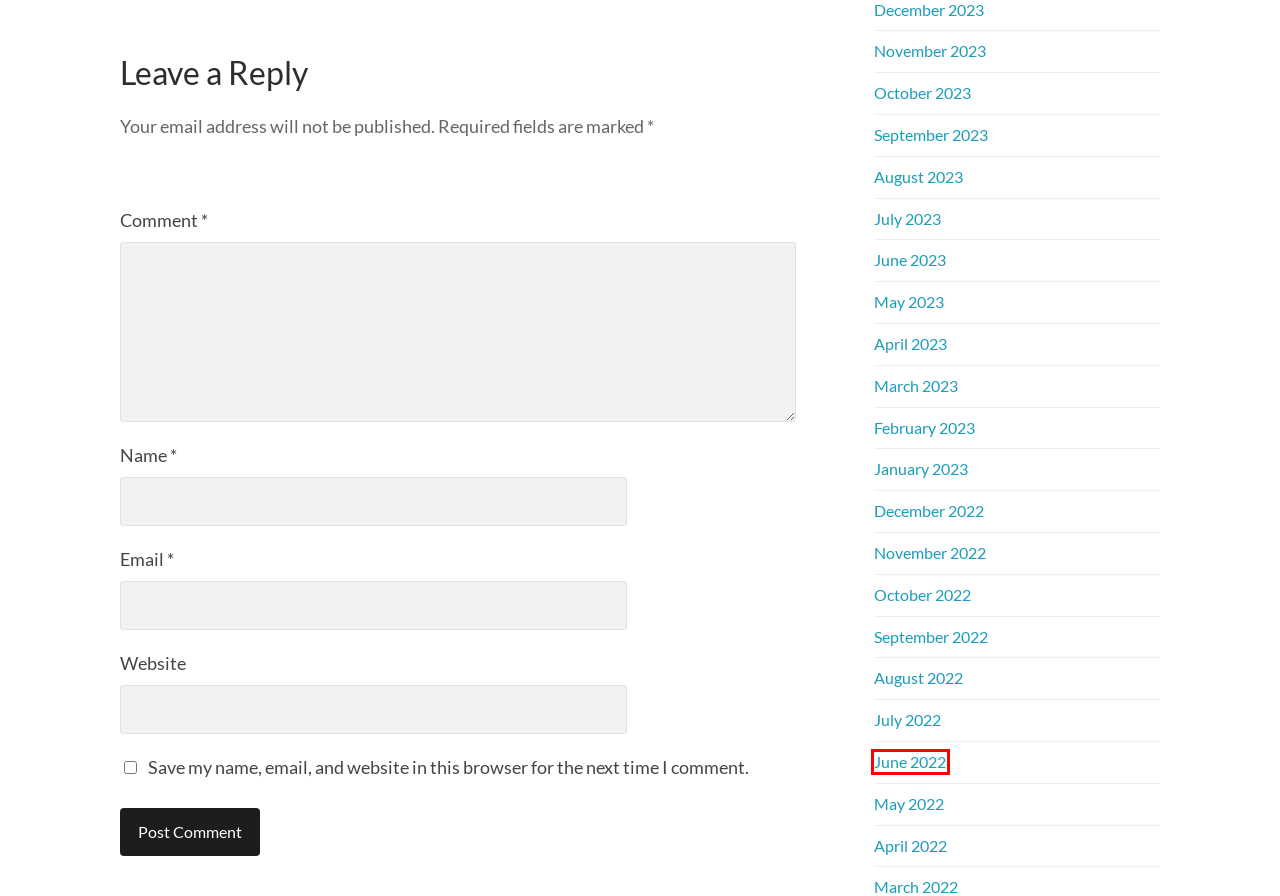You have a screenshot of a webpage with a red bounding box around an element. Identify the webpage description that best fits the new page that appears after clicking the selected element in the red bounding box. Here are the candidates:
A. July 2023 – Canaan's Rest
B. June 2022 – Canaan's Rest
C. August 2023 – Canaan's Rest
D. June 2023 – Canaan's Rest
E. August 2022 – Canaan's Rest
F. July 2022 – Canaan's Rest
G. January 2023 – Canaan's Rest
H. February 2023 – Canaan's Rest

B